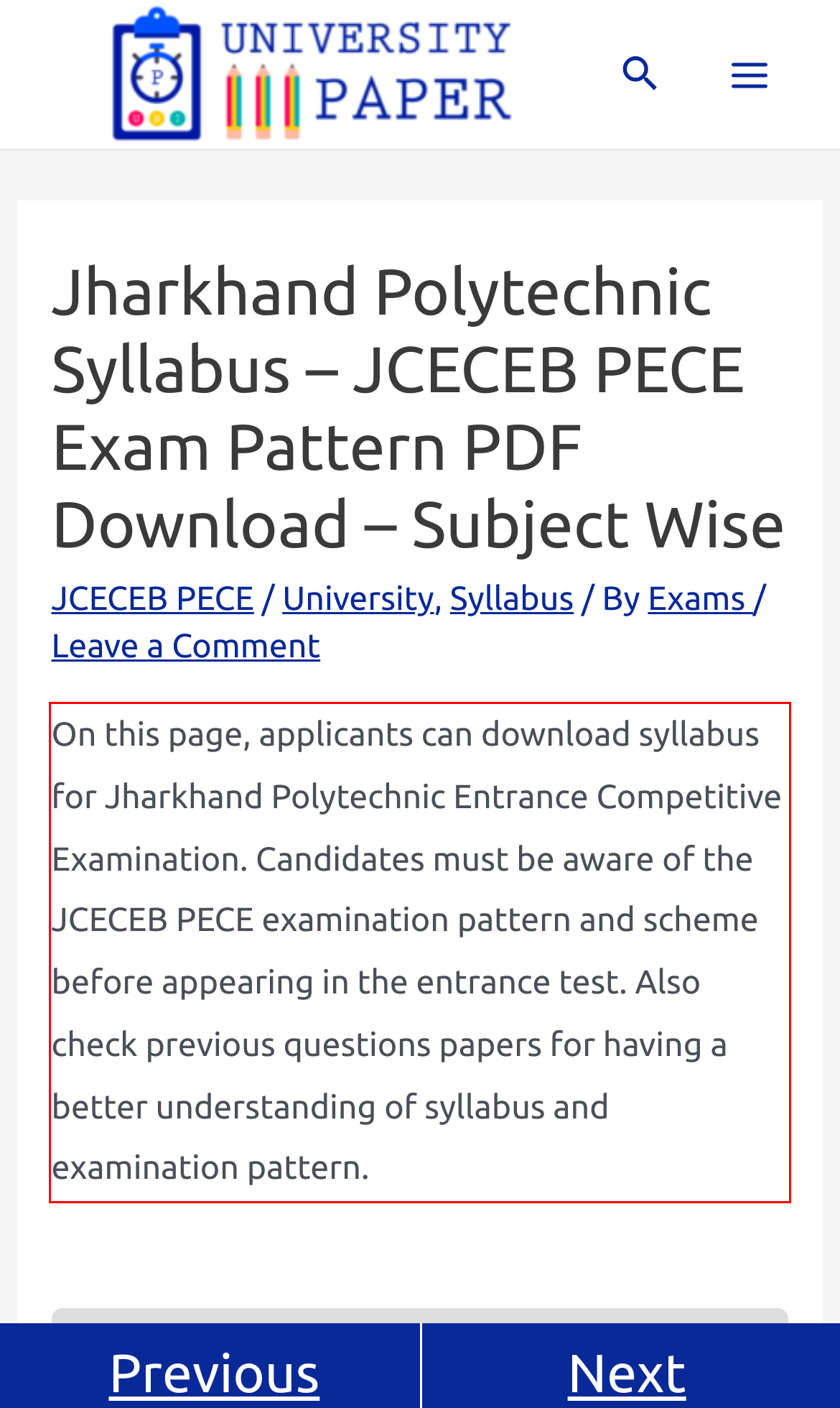Using the provided screenshot of a webpage, recognize and generate the text found within the red rectangle bounding box.

On this page, applicants can download syllabus for Jharkhand Polytechnic Entrance Competitive Examination. Candidates must be aware of the JCECEB PECE examination pattern and scheme before appearing in the entrance test. Also check previous questions papers for having a better understanding of syllabus and examination pattern.